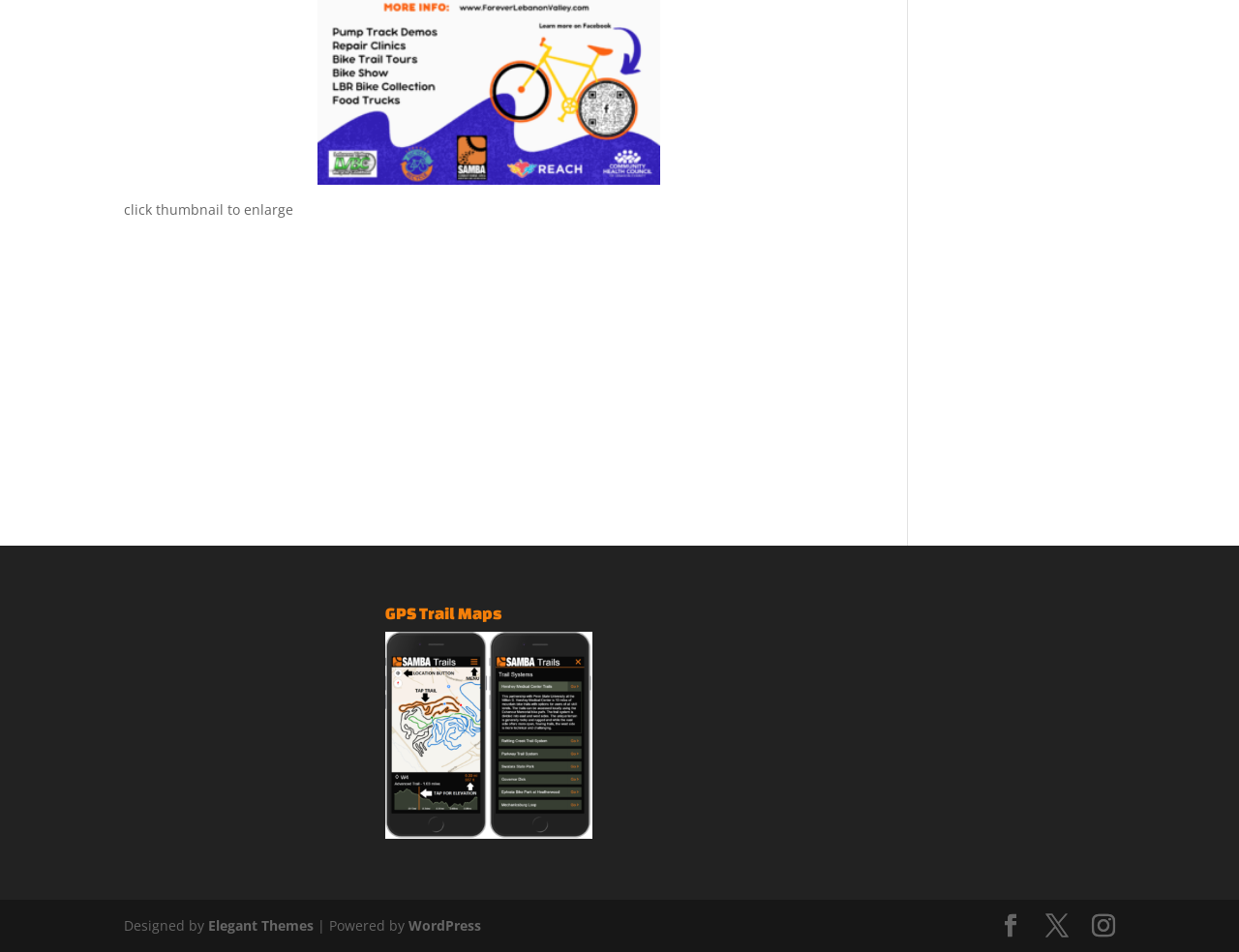What is the name of the theme designer?
Refer to the image and answer the question using a single word or phrase.

Elegant Themes